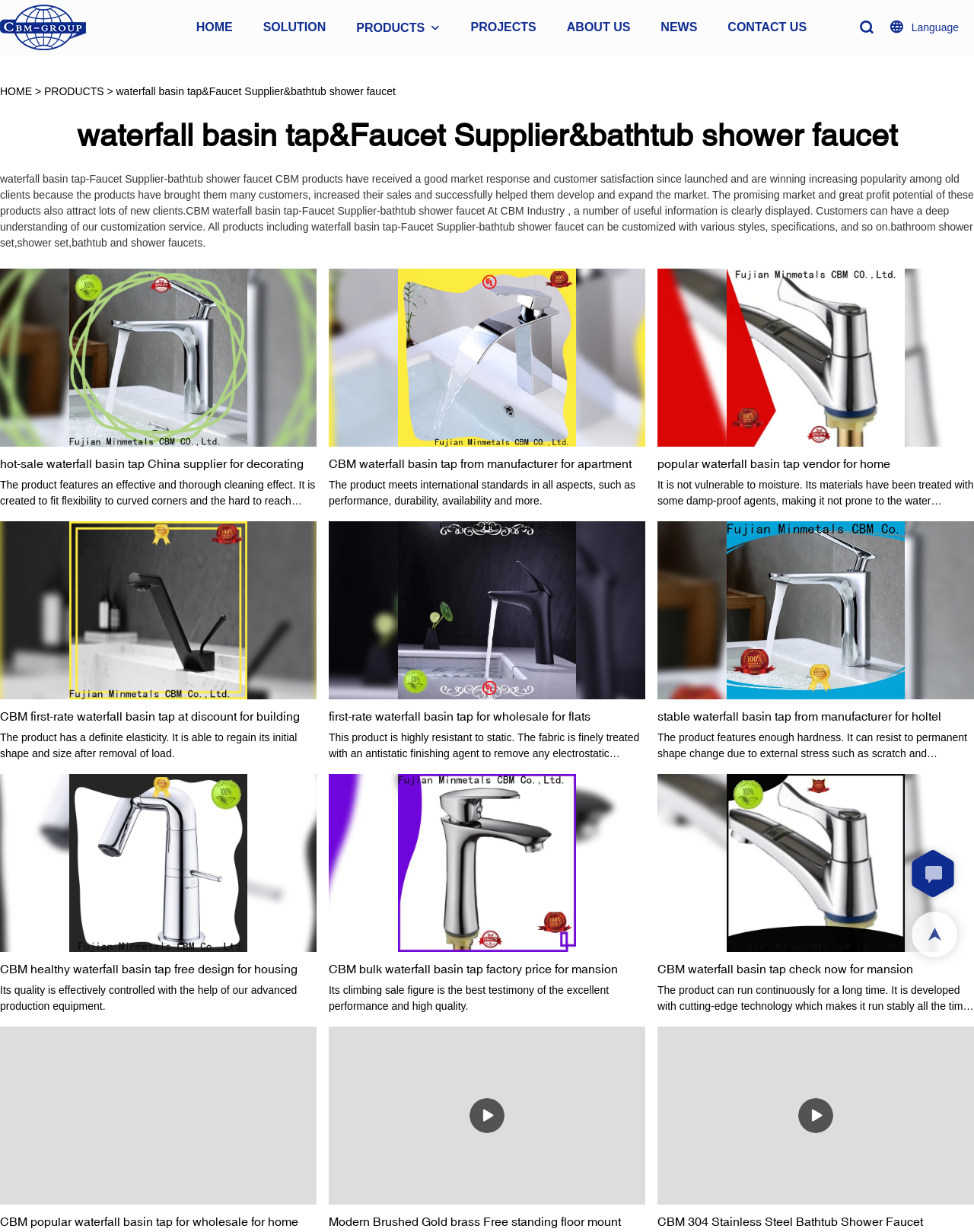How many types of waterfall basin taps are shown on this webpage?
Kindly answer the question with as much detail as you can.

By carefully examining the webpage, I found six different types of waterfall basin taps, each with its own image, link, and description. They are 'hot-sale waterfall basin tap China supplier for decorating', 'CBM waterfall basin tap from manufacturer for apartment', 'popular waterfall basin tap vendor for home', 'CBM first-rate waterfall basin tap at discount for building', 'first-rate waterfall basin tap for wholesale for flats', and 'stable waterfall basin tap from manufacturer for holtel'.